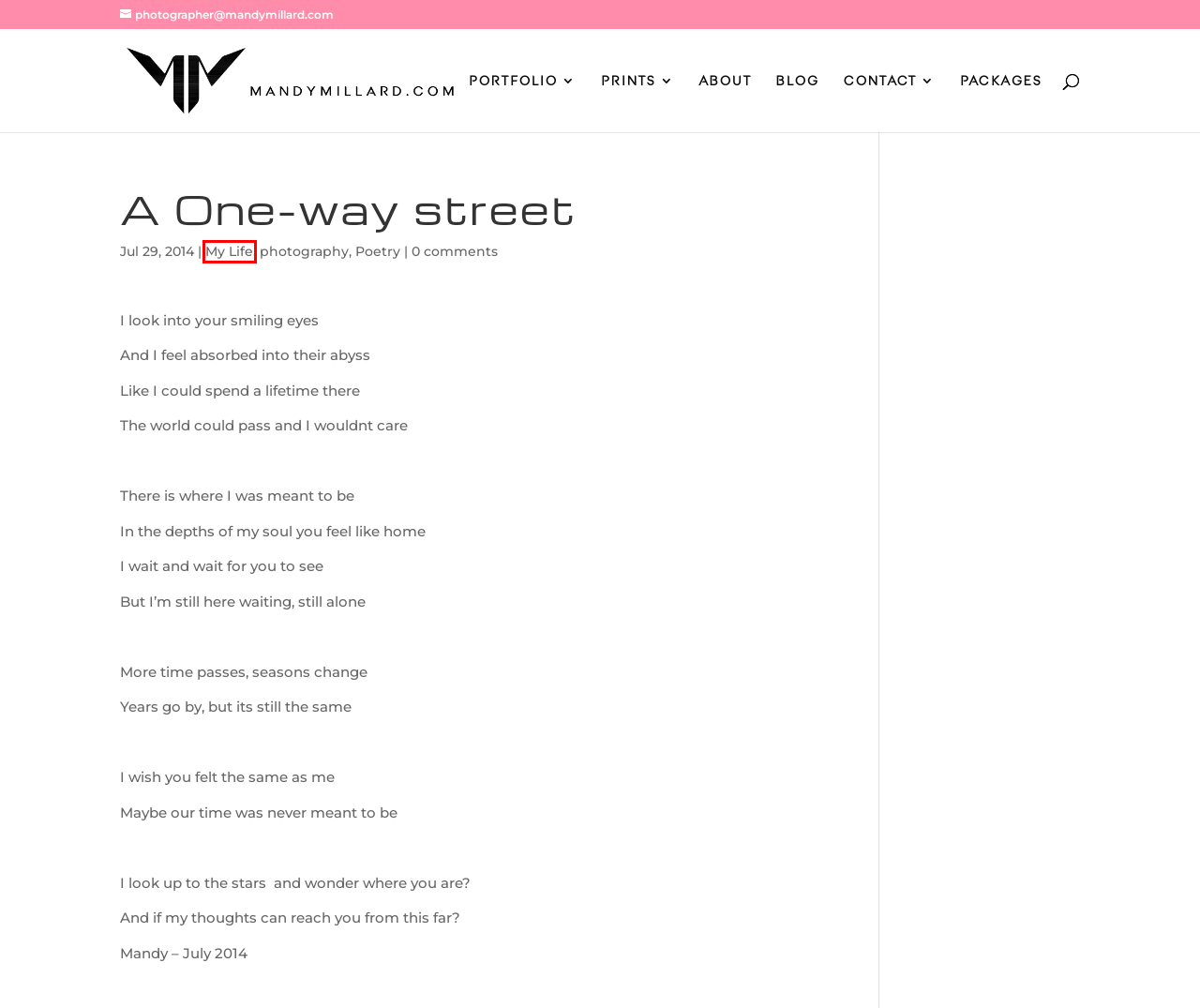You have a screenshot of a webpage with a red bounding box around a UI element. Determine which webpage description best matches the new webpage that results from clicking the element in the bounding box. Here are the candidates:
A. About - Mandy Millard Photography
B. Photography packages and price guide
C. Poetry Archives - Mandy Millard Photography
D. Contact - Mandy Millard Photography
E. My Life Archives - Mandy Millard Photography
F. Cape Town portrait & product photographer, Mandy Millard
G. Portfolio - Mandy Millard Photography
H. photography Archives - Mandy Millard Photography

E